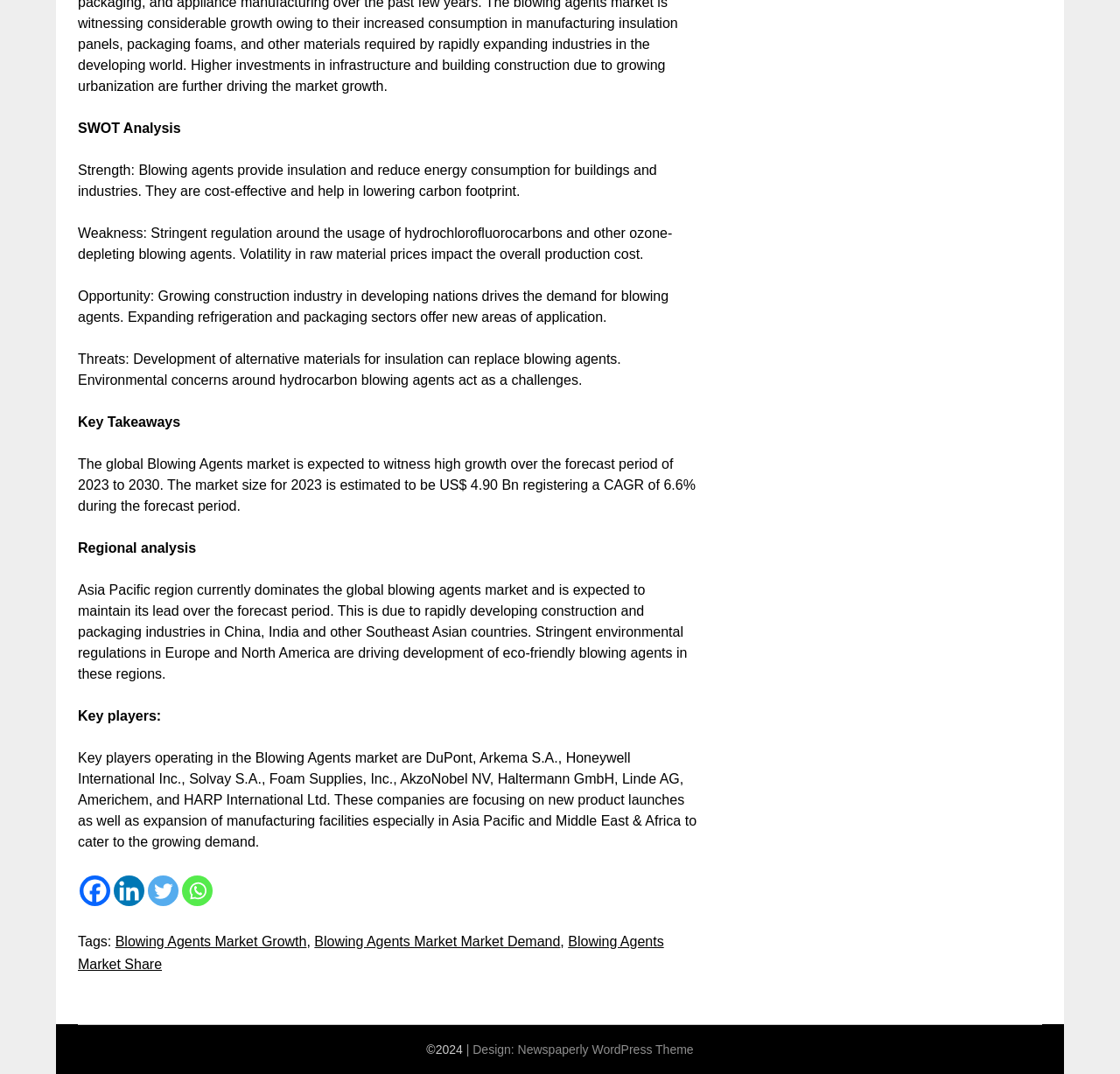Identify the bounding box coordinates of the region that needs to be clicked to carry out this instruction: "Share on Facebook". Provide these coordinates as four float numbers ranging from 0 to 1, i.e., [left, top, right, bottom].

[0.071, 0.815, 0.098, 0.843]